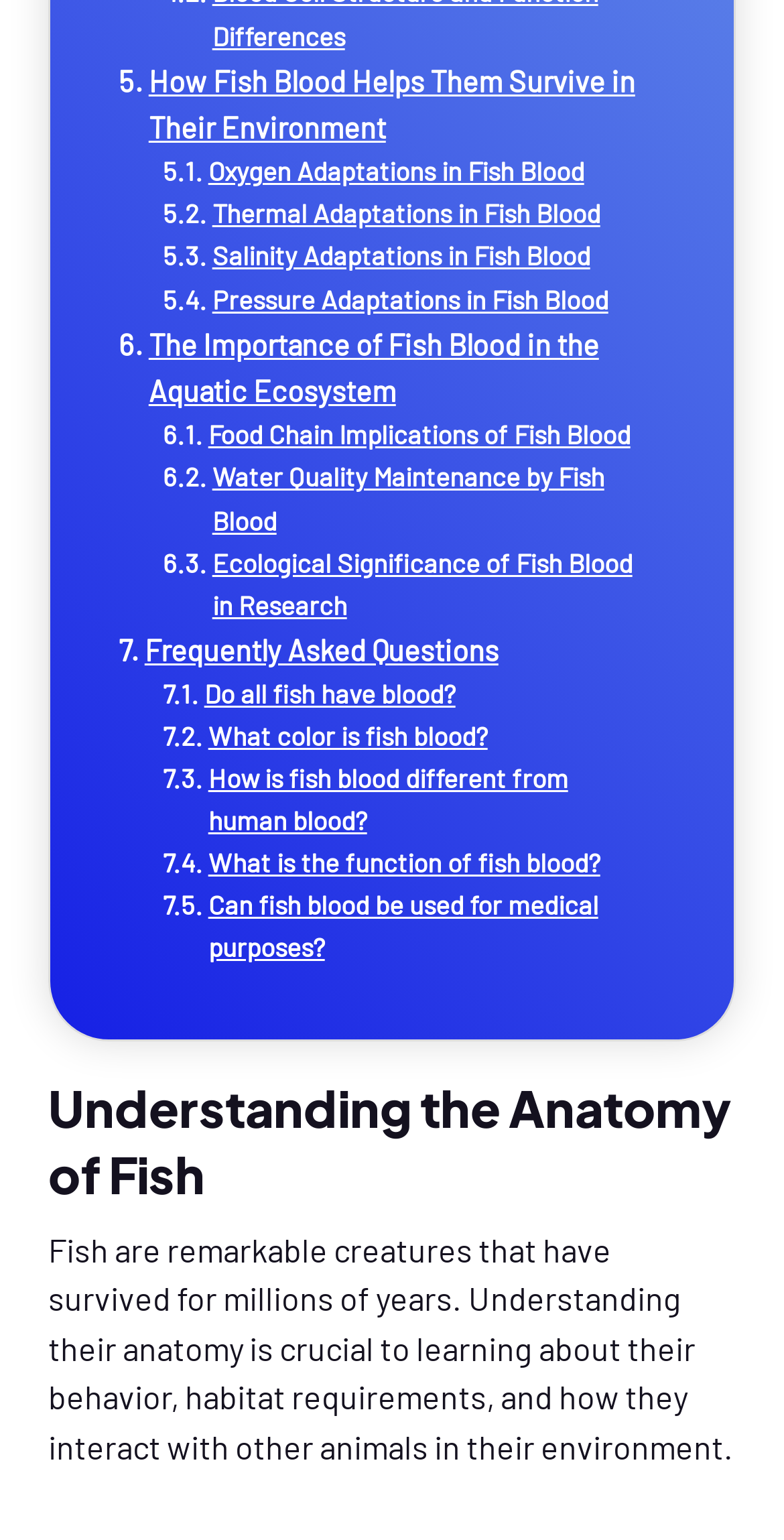What is the function of fish blood?
Refer to the screenshot and answer in one word or phrase.

Not specified